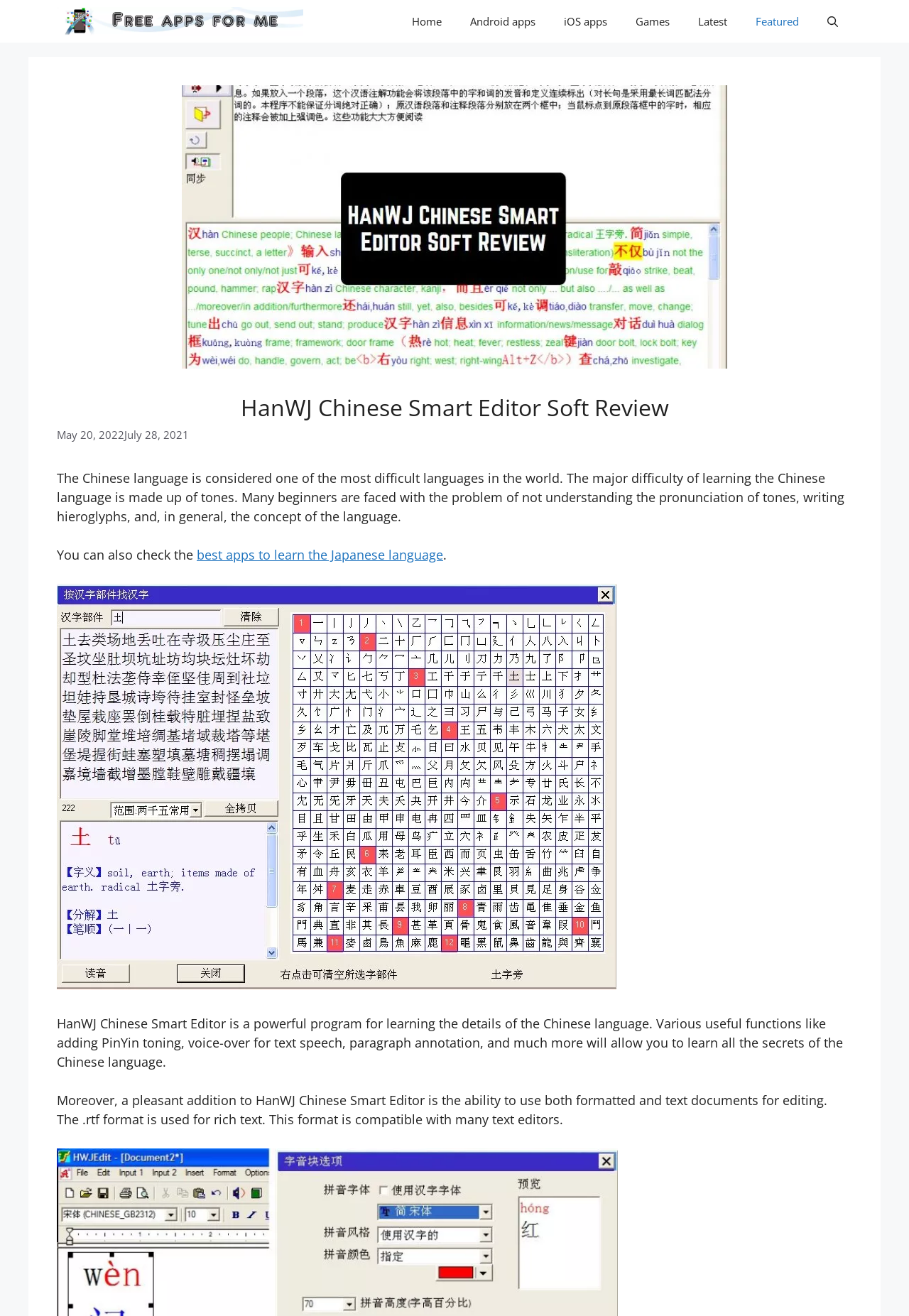What is the purpose of HanWJ Chinese Smart Editor?
Please provide a detailed and comprehensive answer to the question.

I inferred the answer by reading the text that describes the features and functions of HanWJ Chinese Smart Editor. The text suggests that the software is designed to help users learn the Chinese language, with features such as adding PinYin toning, voice-over for text speech, and paragraph annotation.